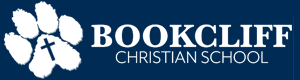Based on the image, give a detailed response to the question: What is the font size of 'CHRISTIAN SCHOOL' relative to 'BOOKCLIFF'?

The caption describes the phrase 'CHRISTIAN SCHOOL' as being presented in a smaller font compared to the bold, uppercase letters of 'BOOKCLIFF', implying a size difference between the two text elements.